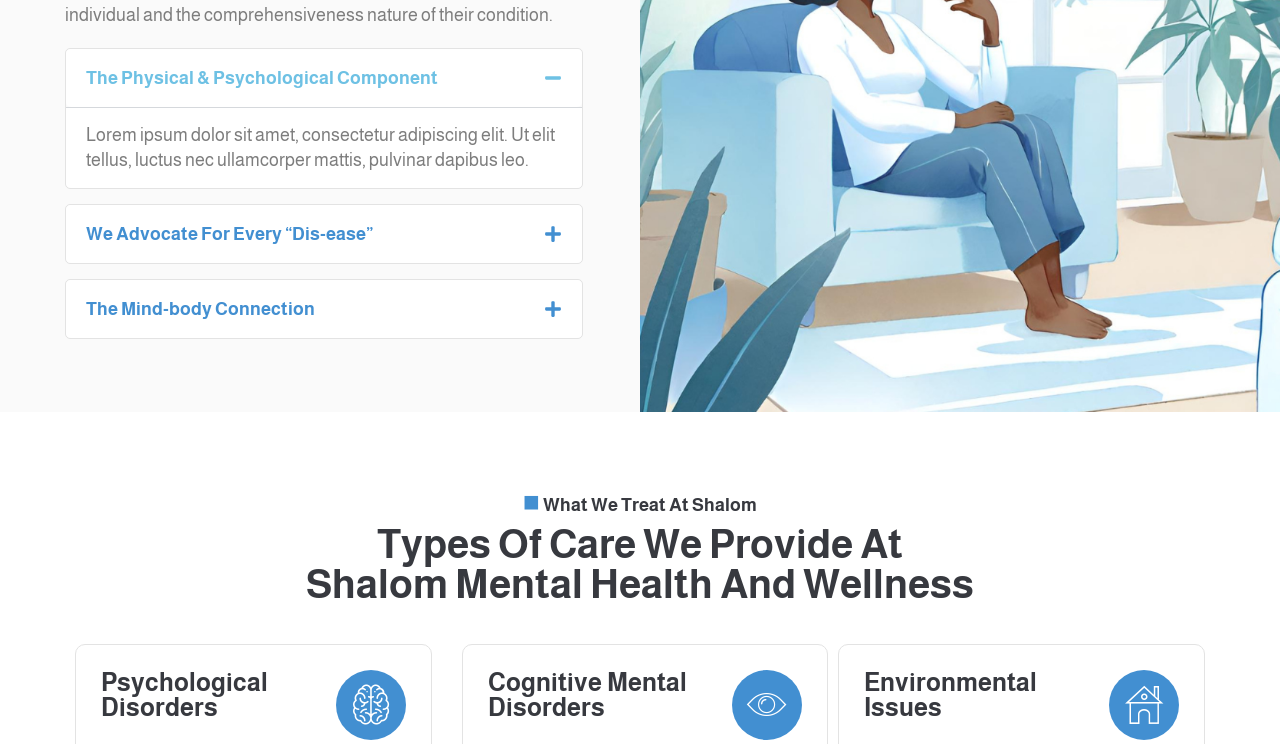Bounding box coordinates are to be given in the format (top-left x, top-left y, bottom-right x, bottom-right y). All values must be floating point numbers between 0 and 1. Provide the bounding box coordinate for the UI element described as: FEBRUARY Valentine Party

None